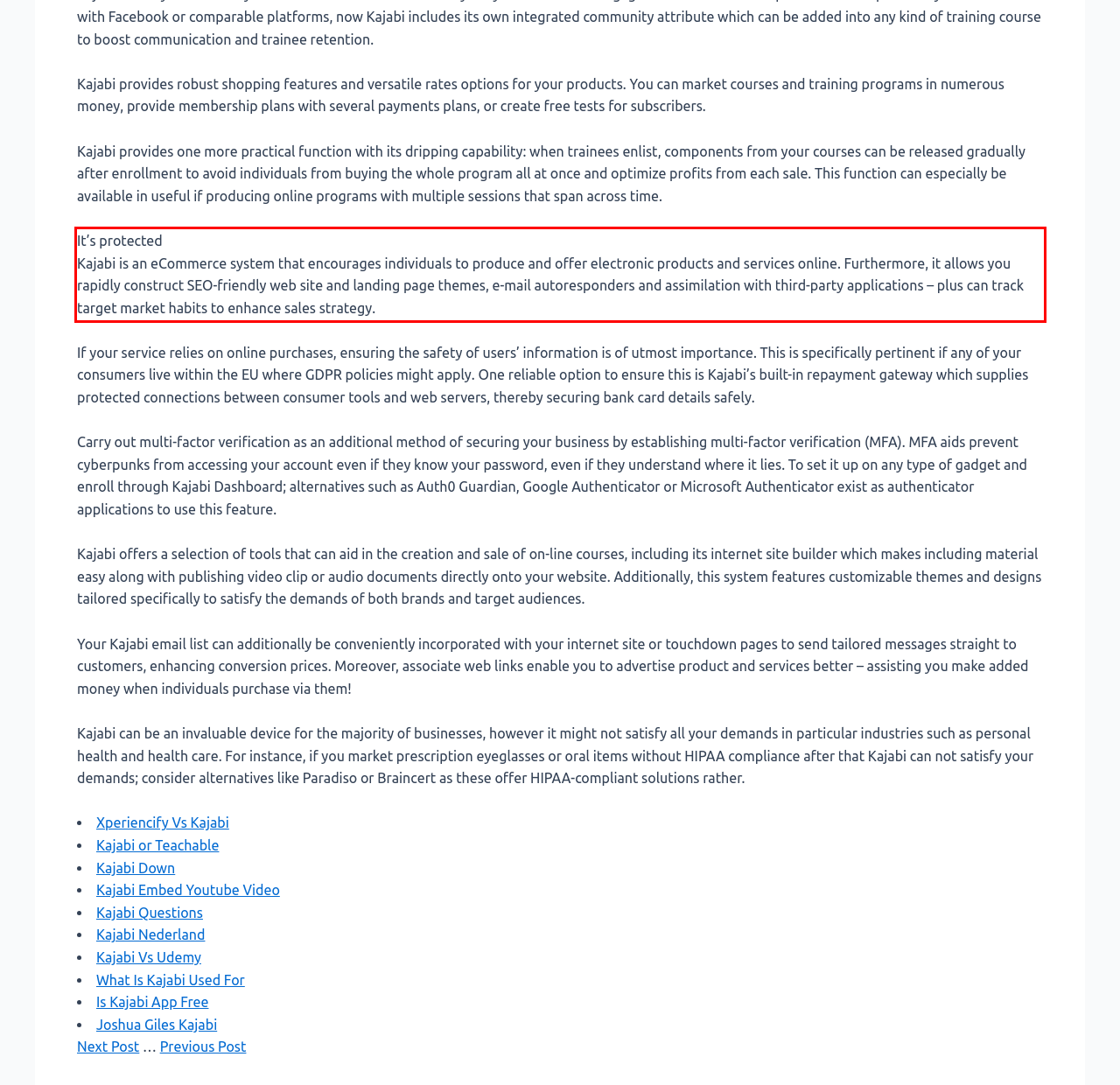You have a screenshot with a red rectangle around a UI element. Recognize and extract the text within this red bounding box using OCR.

It’s protected Kajabi is an eCommerce system that encourages individuals to produce and offer electronic products and services online. Furthermore, it allows you rapidly construct SEO-friendly web site and landing page themes, e-mail autoresponders and assimilation with third-party applications – plus can track target market habits to enhance sales strategy.